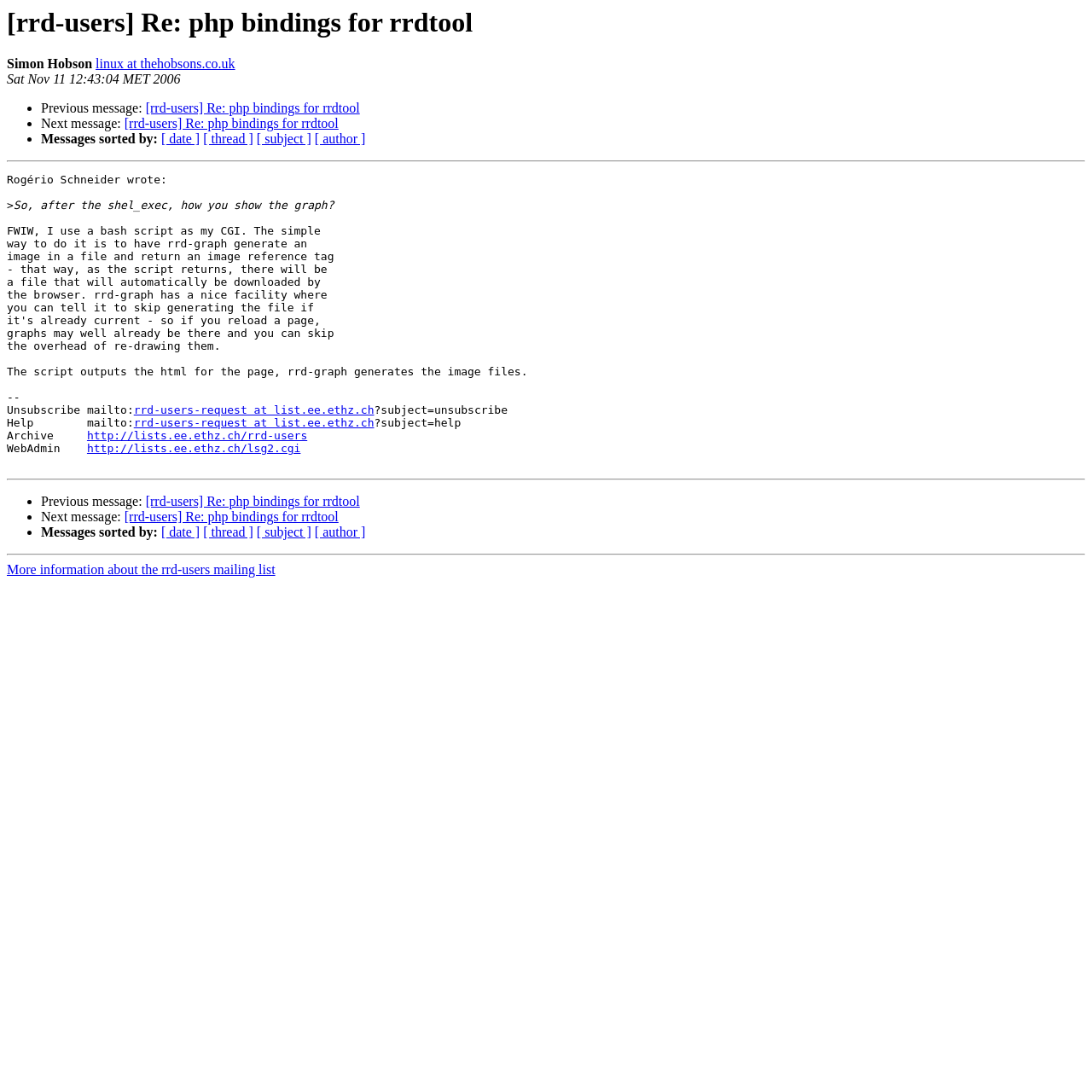Generate the text content of the main heading of the webpage.

[rrd-users] Re: php bindings for rrdtool